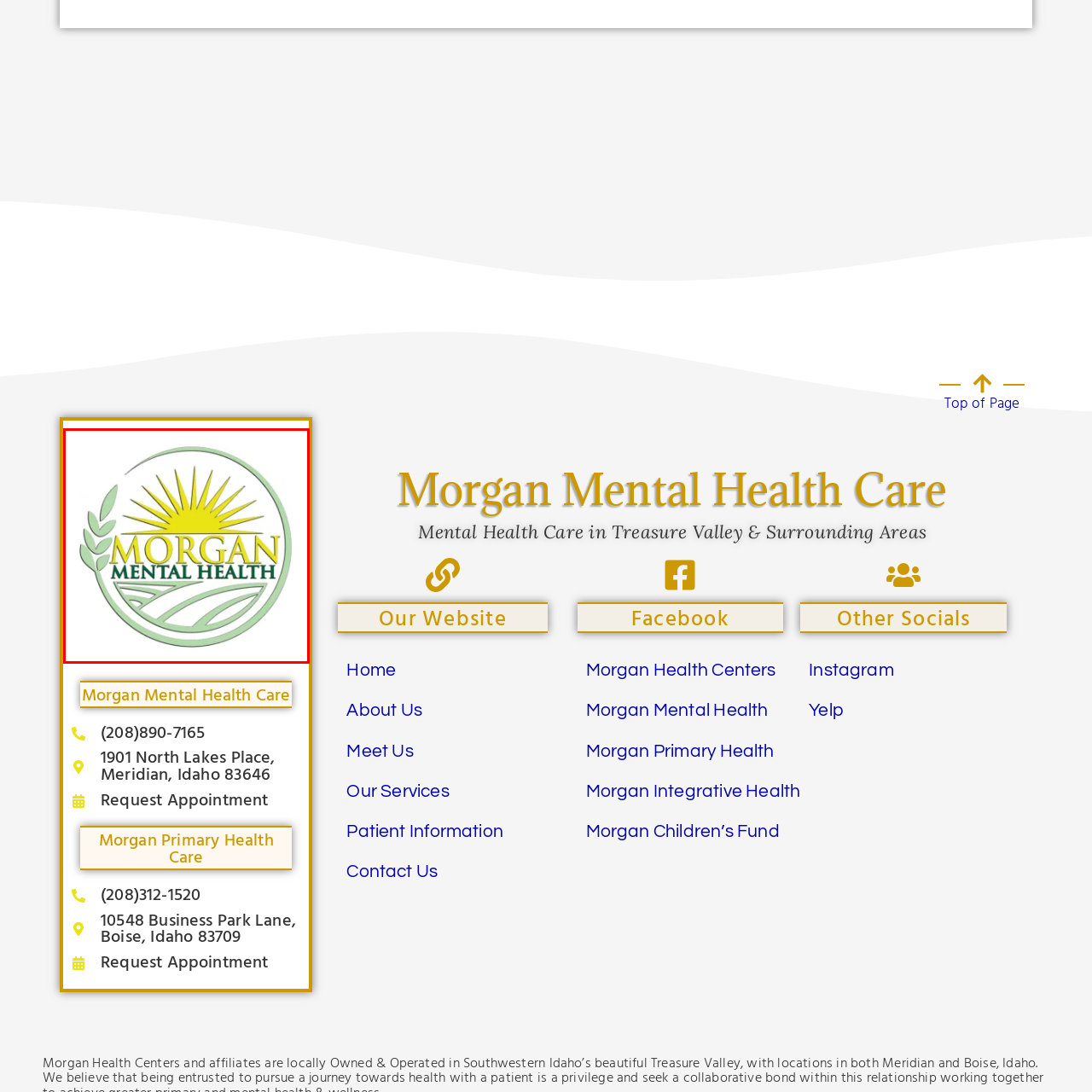What does the stylized sun represent?
Refer to the image enclosed in the red bounding box and answer the question thoroughly.

The stylized sun with rays emanating outward, located above the name 'MORGAN', symbolizes hope, positivity, and a bright future, which is a key aspect of the organization's mission.